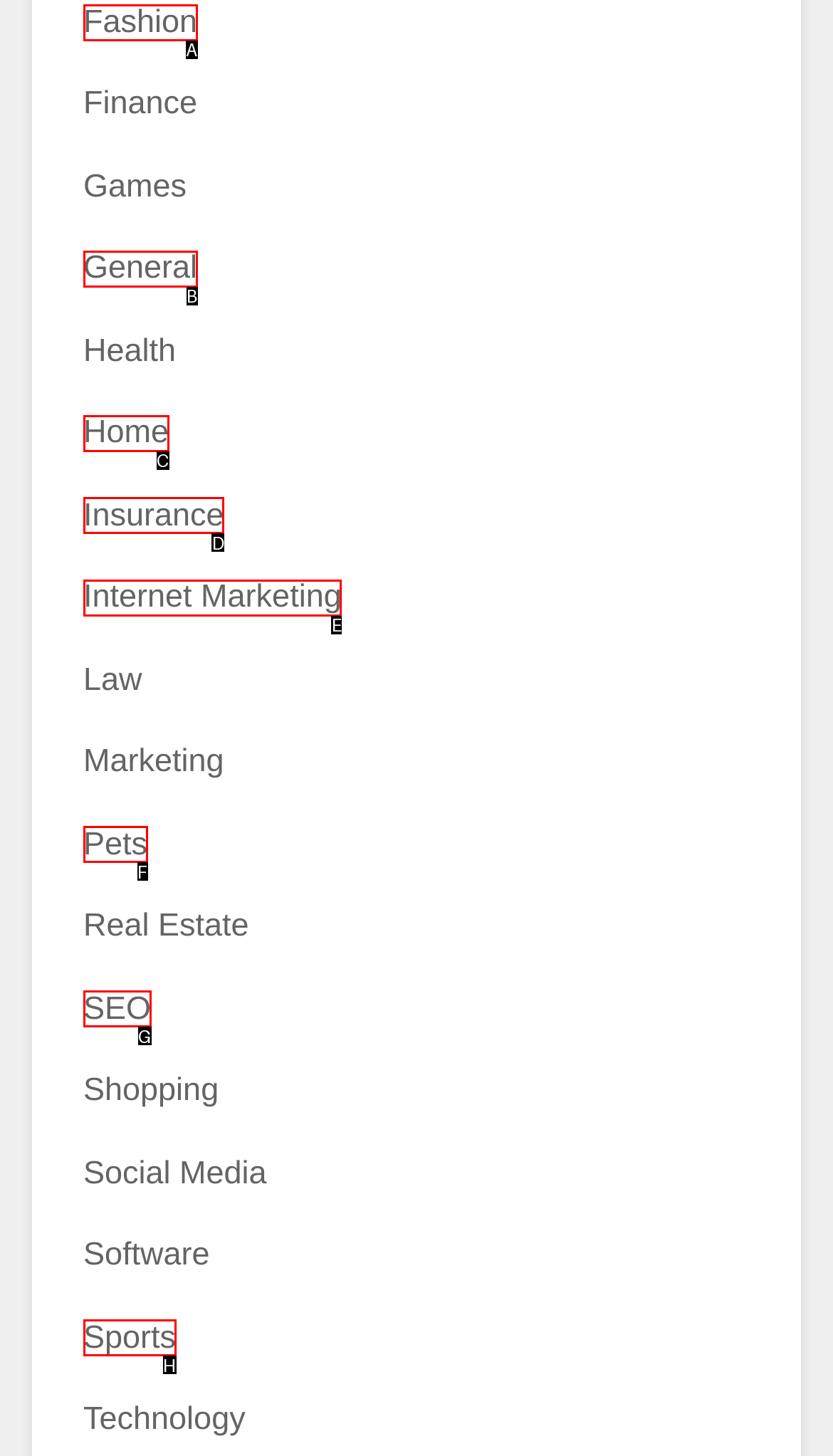Select the appropriate letter to fulfill the given instruction: Click on Fashion
Provide the letter of the correct option directly.

A